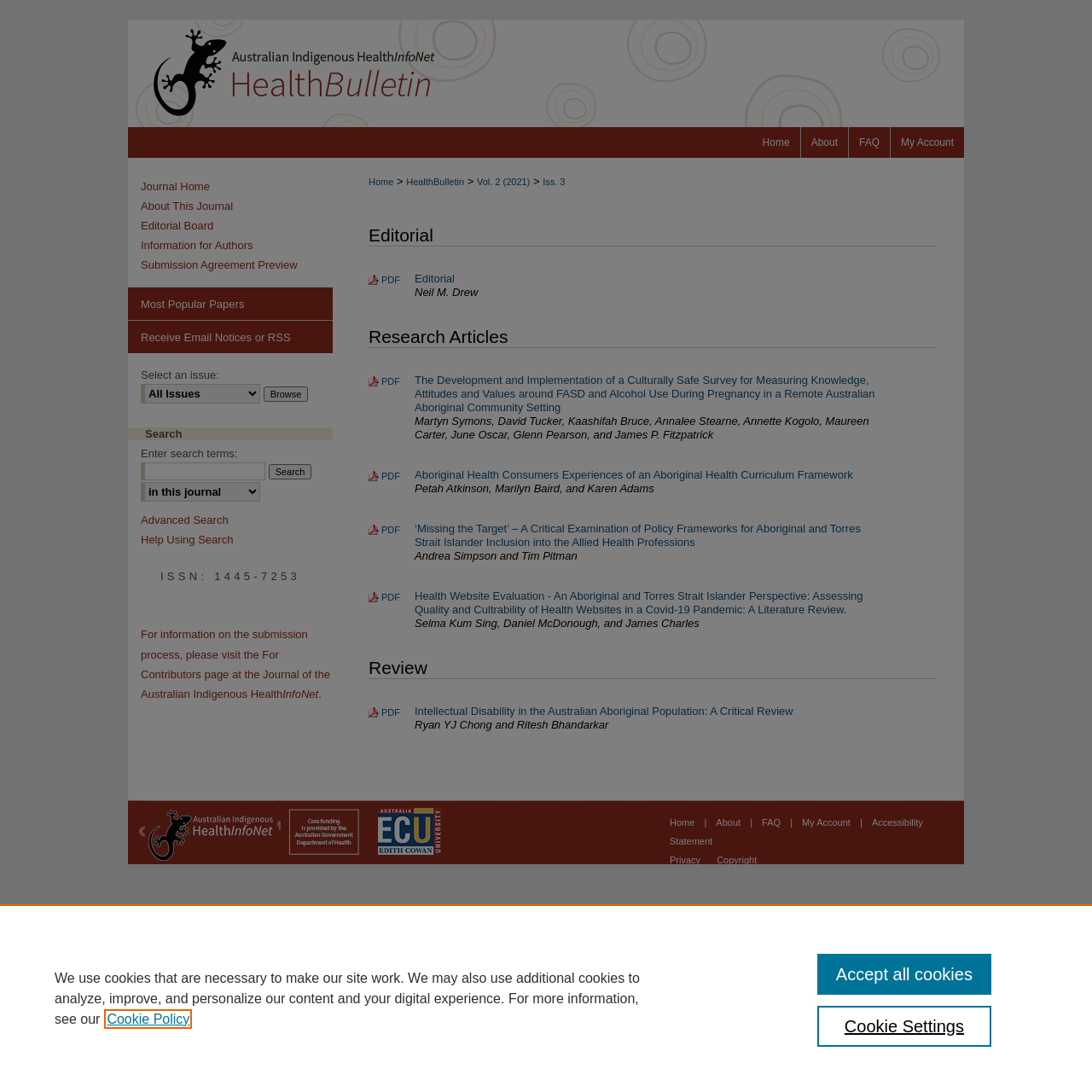Determine the bounding box coordinates for the UI element with the following description: "parent_node: All Issues value="Browse"". The coordinates should be four float numbers between 0 and 1, represented as [left, top, right, bottom].

[0.241, 0.354, 0.282, 0.368]